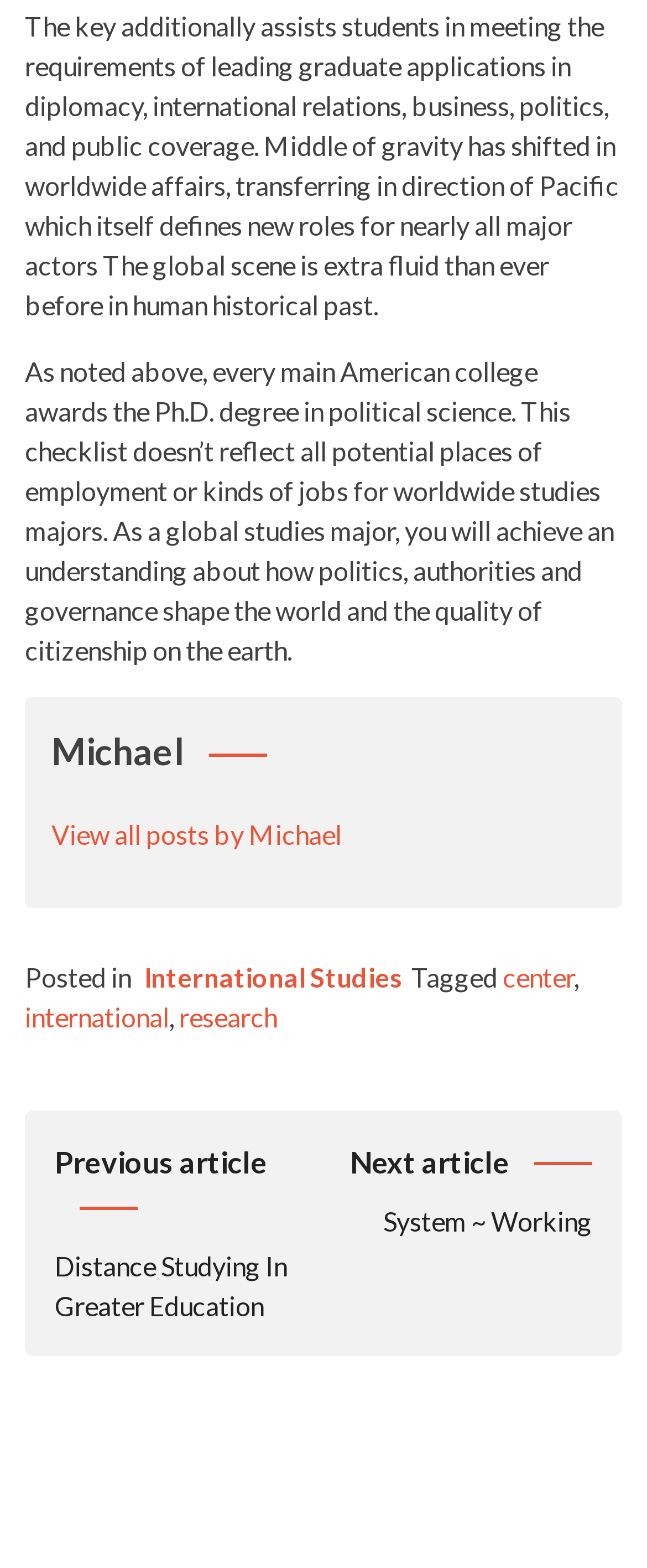Mark the bounding box of the element that matches the following description: "international".

[0.038, 0.638, 0.262, 0.658]